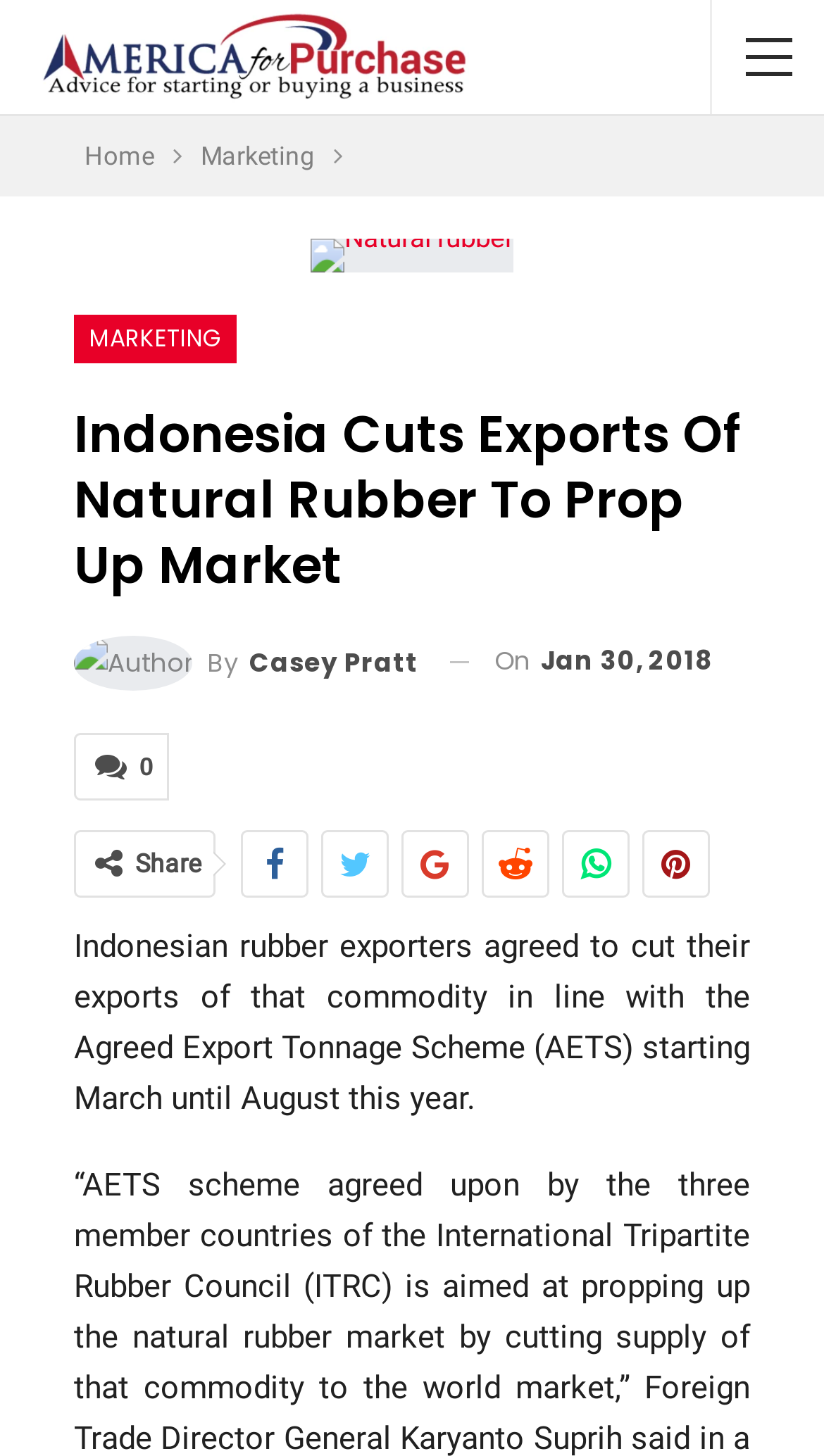Locate the bounding box of the UI element with the following description: "Toggle Navigation".

None